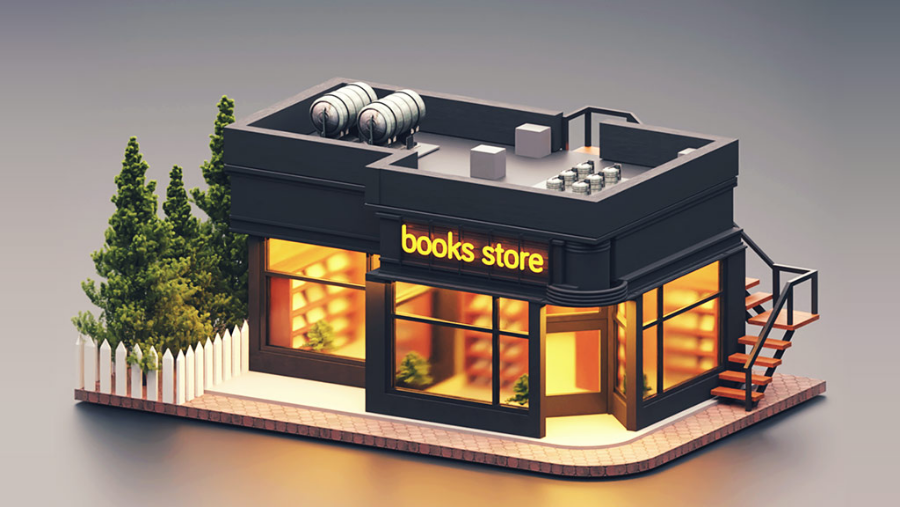What surrounds the building?
Utilize the image to construct a detailed and well-explained answer.

The image depicts the bookstore surrounded by neatly trimmed trees, adding a touch of greenery, and a white picket fence that enhances its inviting atmosphere.